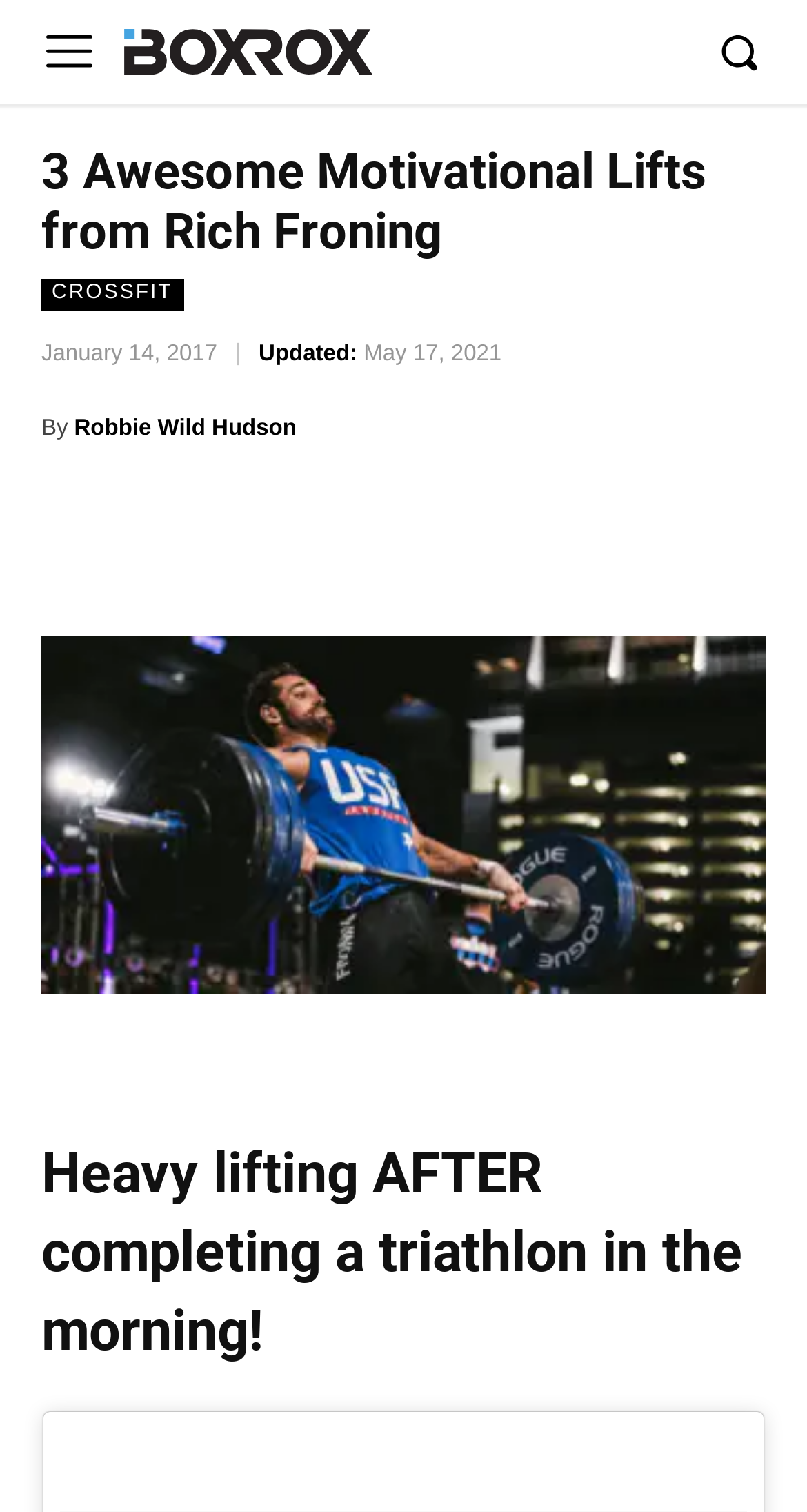Generate the text content of the main heading of the webpage.

3 Awesome Motivational Lifts from Rich Froning